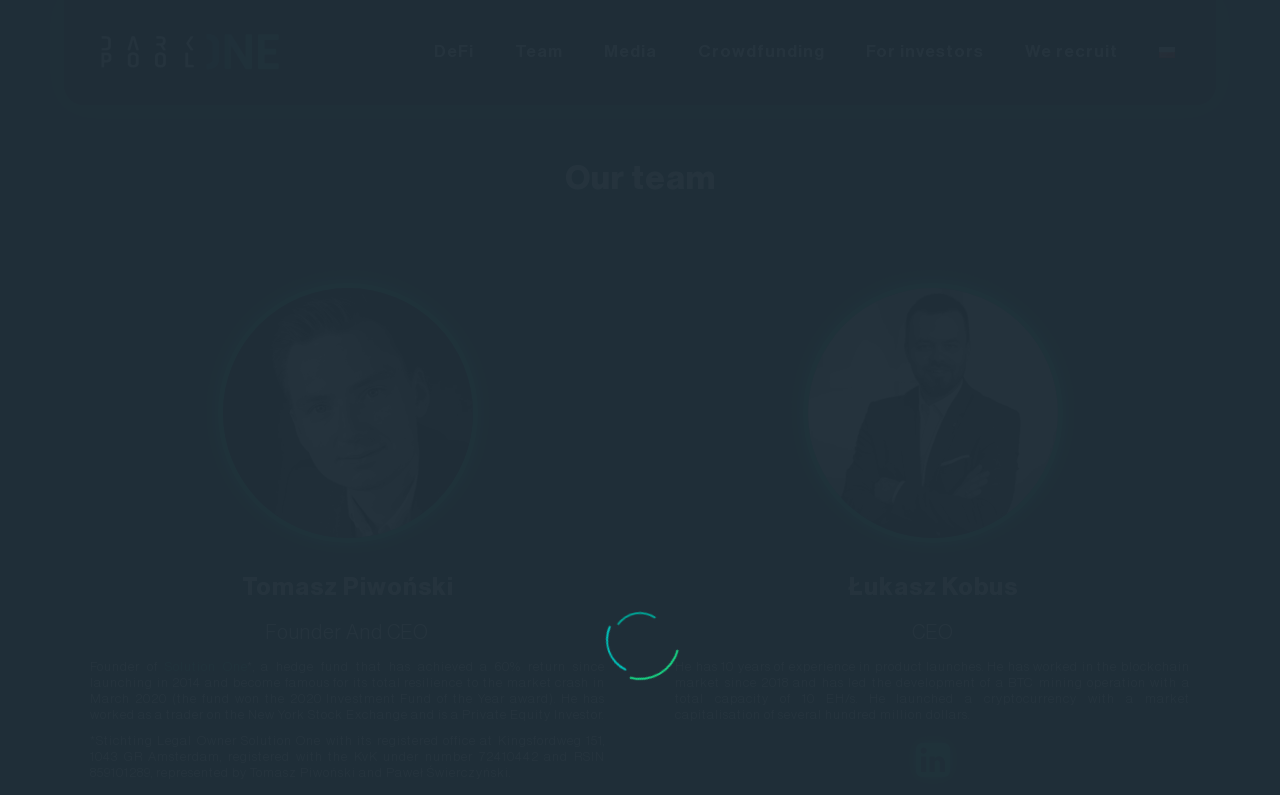Using the provided element description "For investors", determine the bounding box coordinates of the UI element.

[0.661, 0.004, 0.784, 0.126]